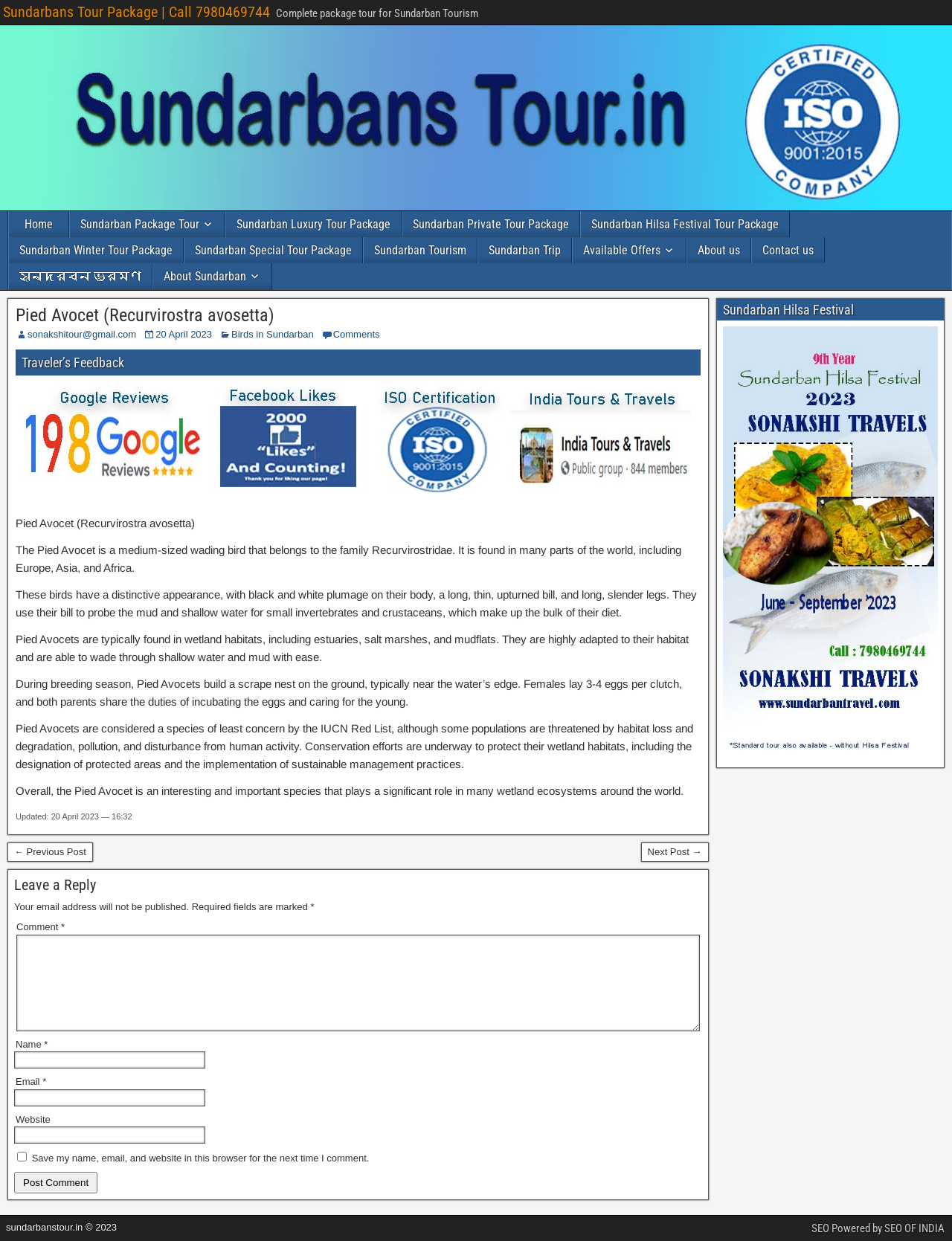Find the bounding box coordinates of the UI element according to this description: "Sundarban Luxury Tour Package".

[0.238, 0.17, 0.421, 0.191]